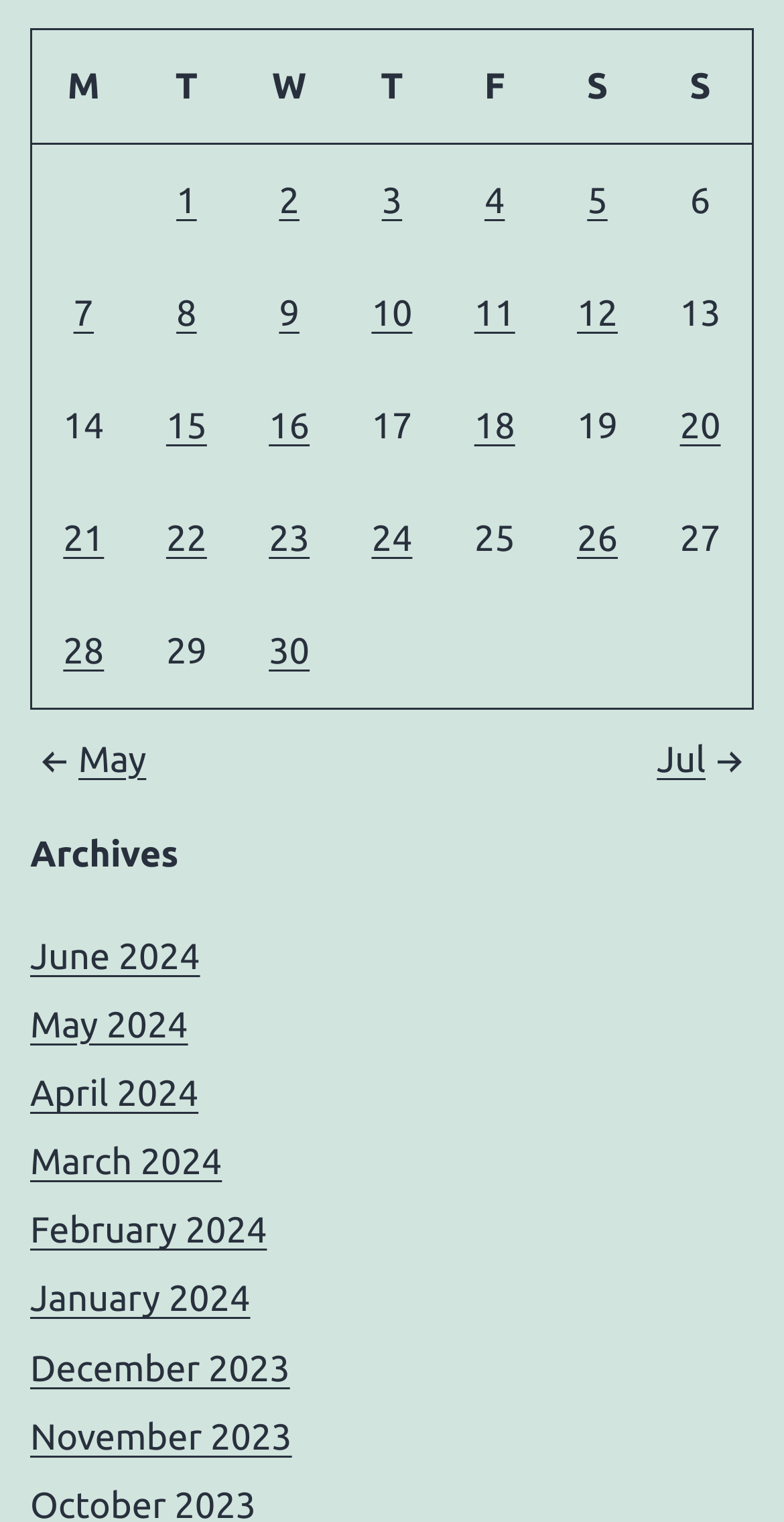Answer this question in one word or a short phrase: What is the purpose of the navigation section?

To navigate to previous and next months